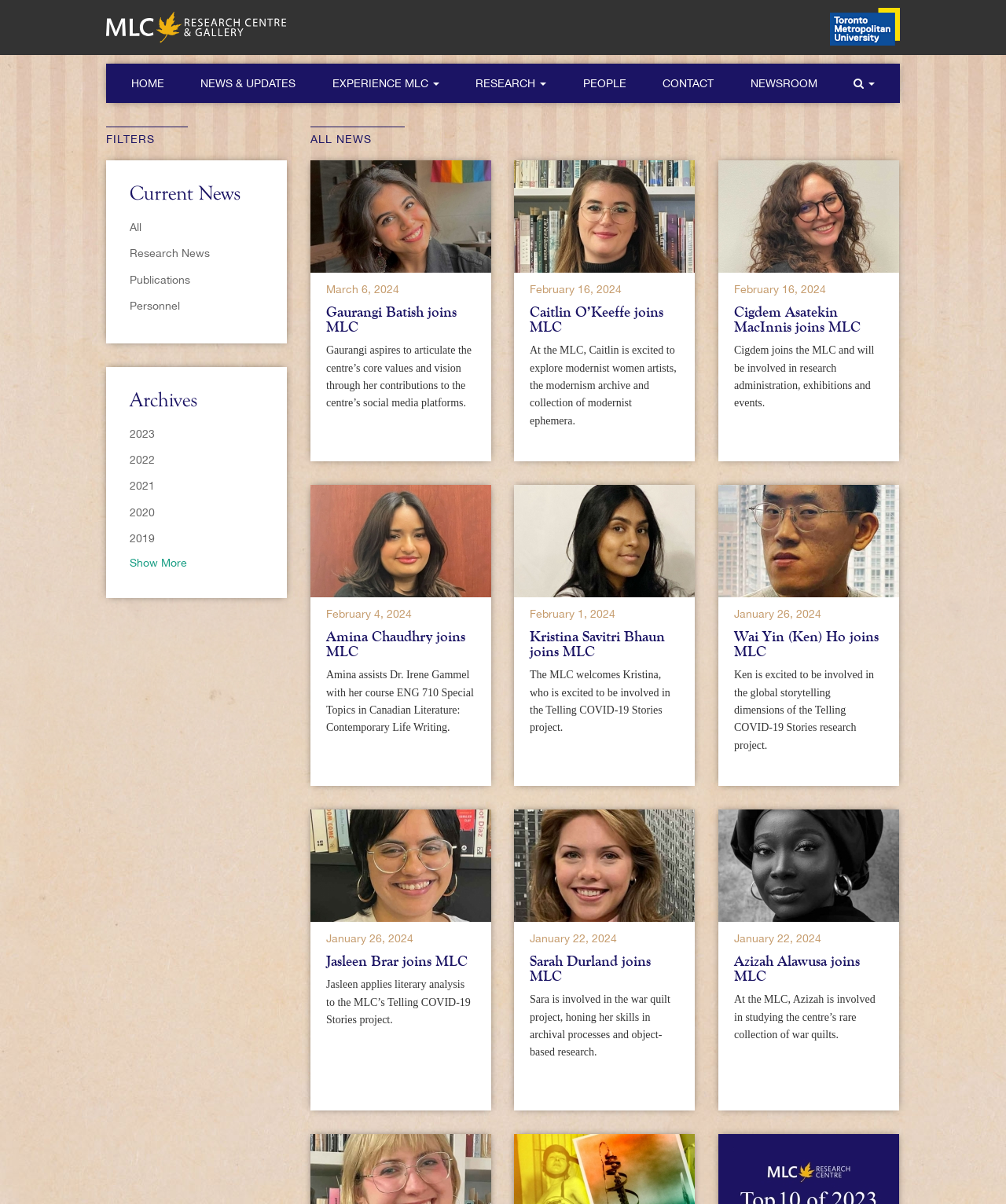Pinpoint the bounding box coordinates of the element to be clicked to execute the instruction: "Read the description about Amina Chaudhry joining MLC".

[0.324, 0.556, 0.471, 0.609]